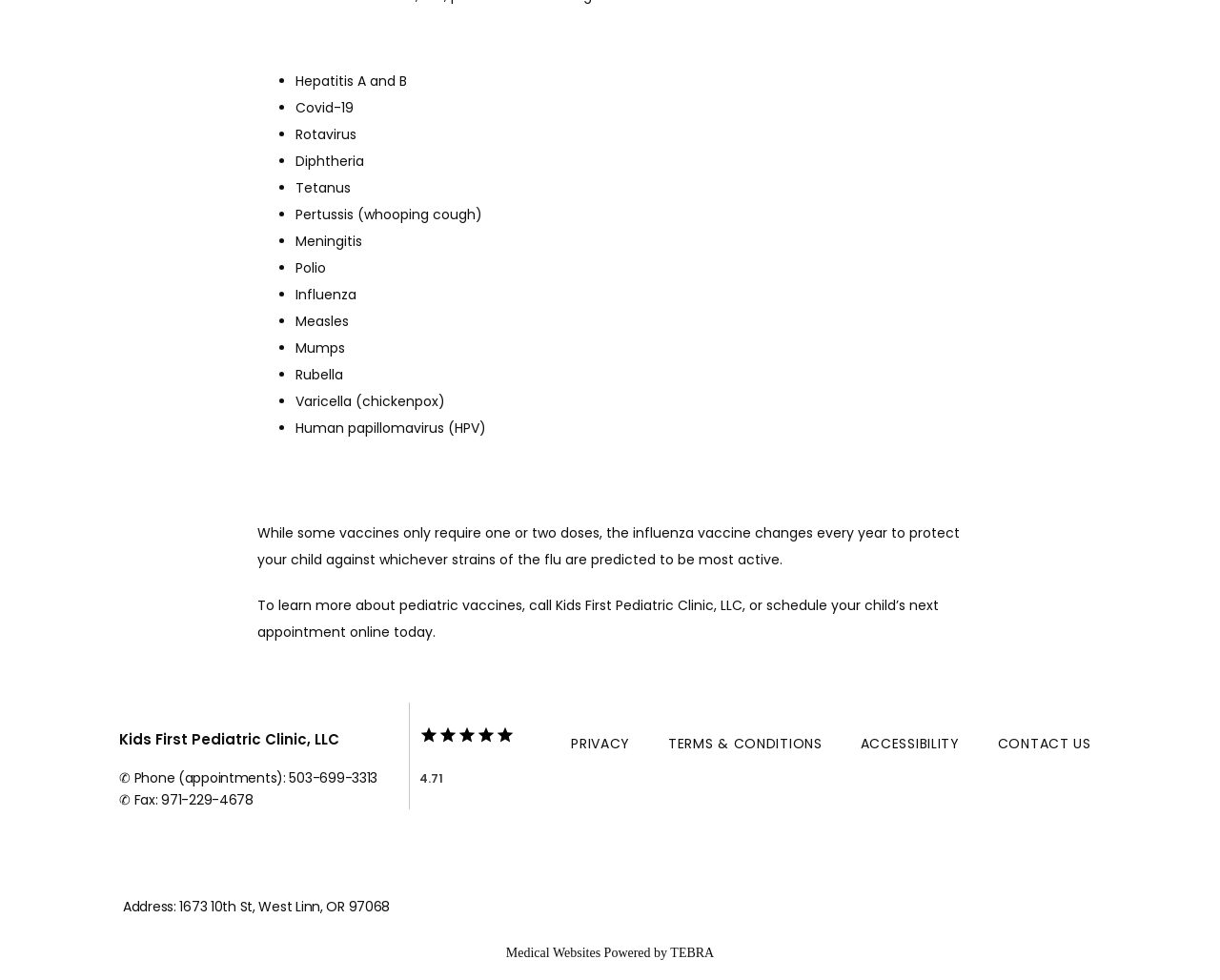Provide a brief response to the question below using a single word or phrase: 
What is the rating of the clinic?

4.71